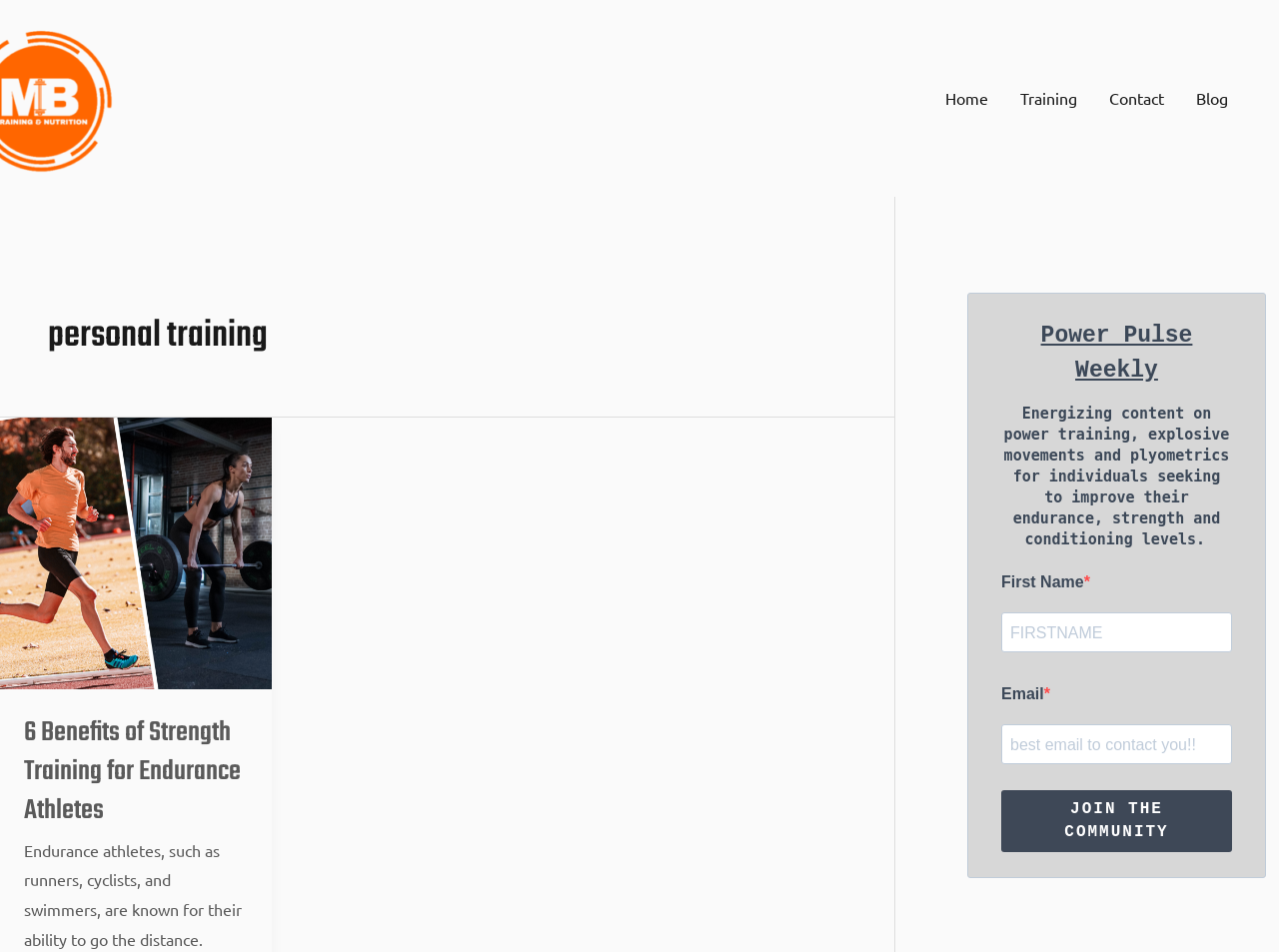Answer briefly with one word or phrase:
What type of content is provided by Power Pulse Weekly?

content on power training